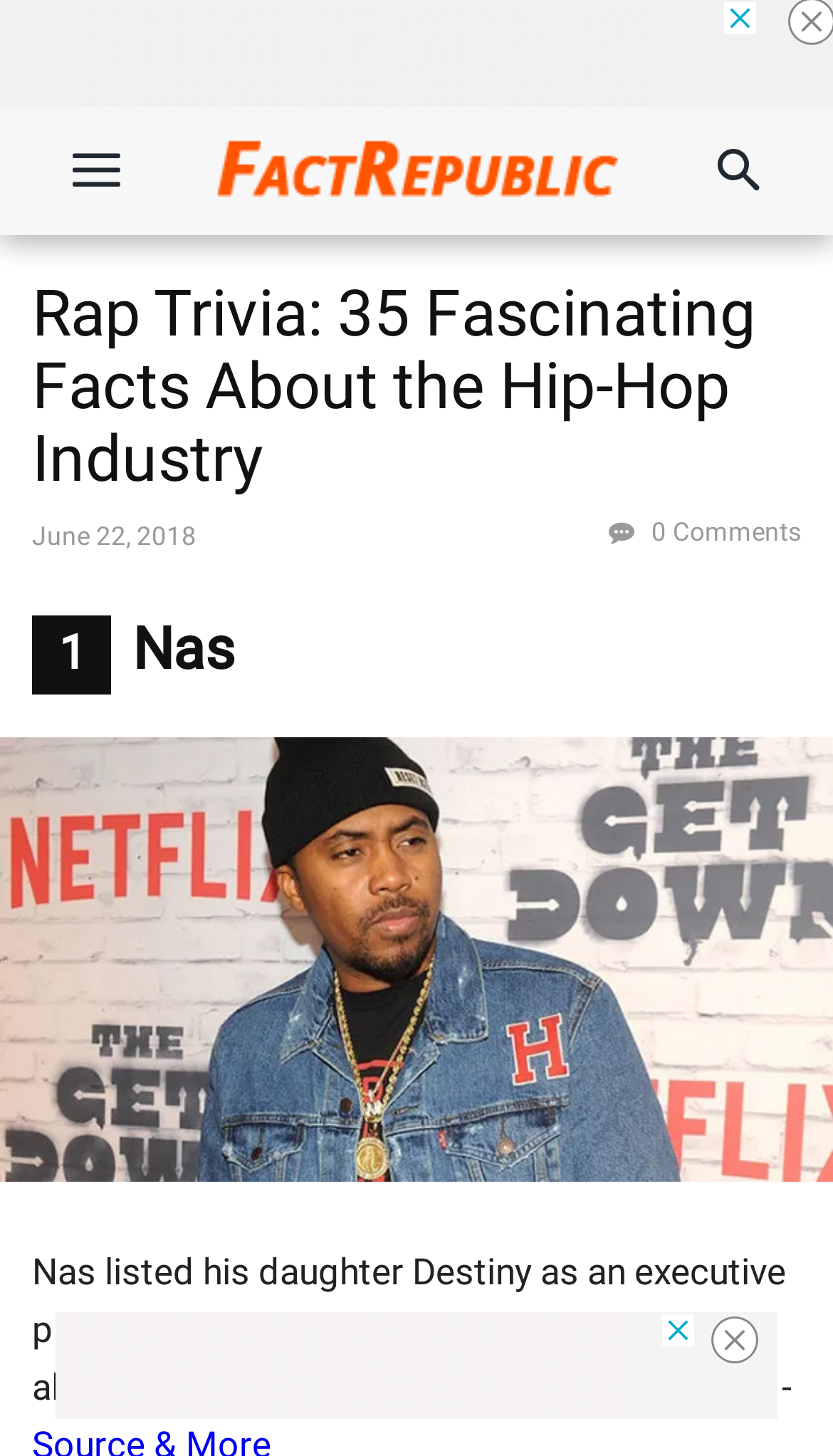Extract the bounding box of the UI element described as: "Source & More".

[0.038, 0.867, 0.959, 0.934]